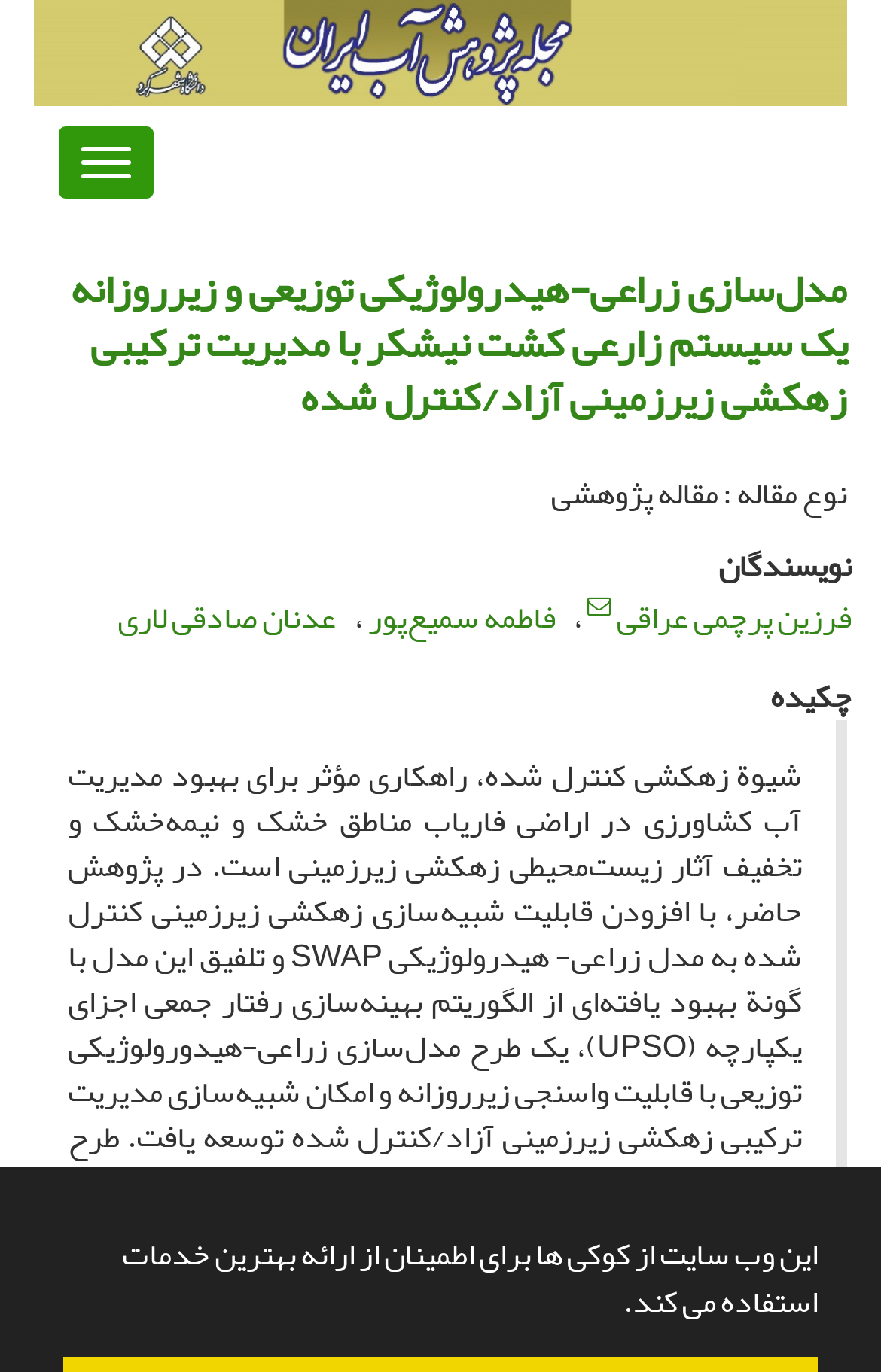Using the webpage screenshot, find the UI element described by aria-label="Toggle Menu". Provide the bounding box coordinates in the format (top-left x, top-left y, bottom-right x, bottom-right y), ensuring all values are floating point numbers between 0 and 1.

None